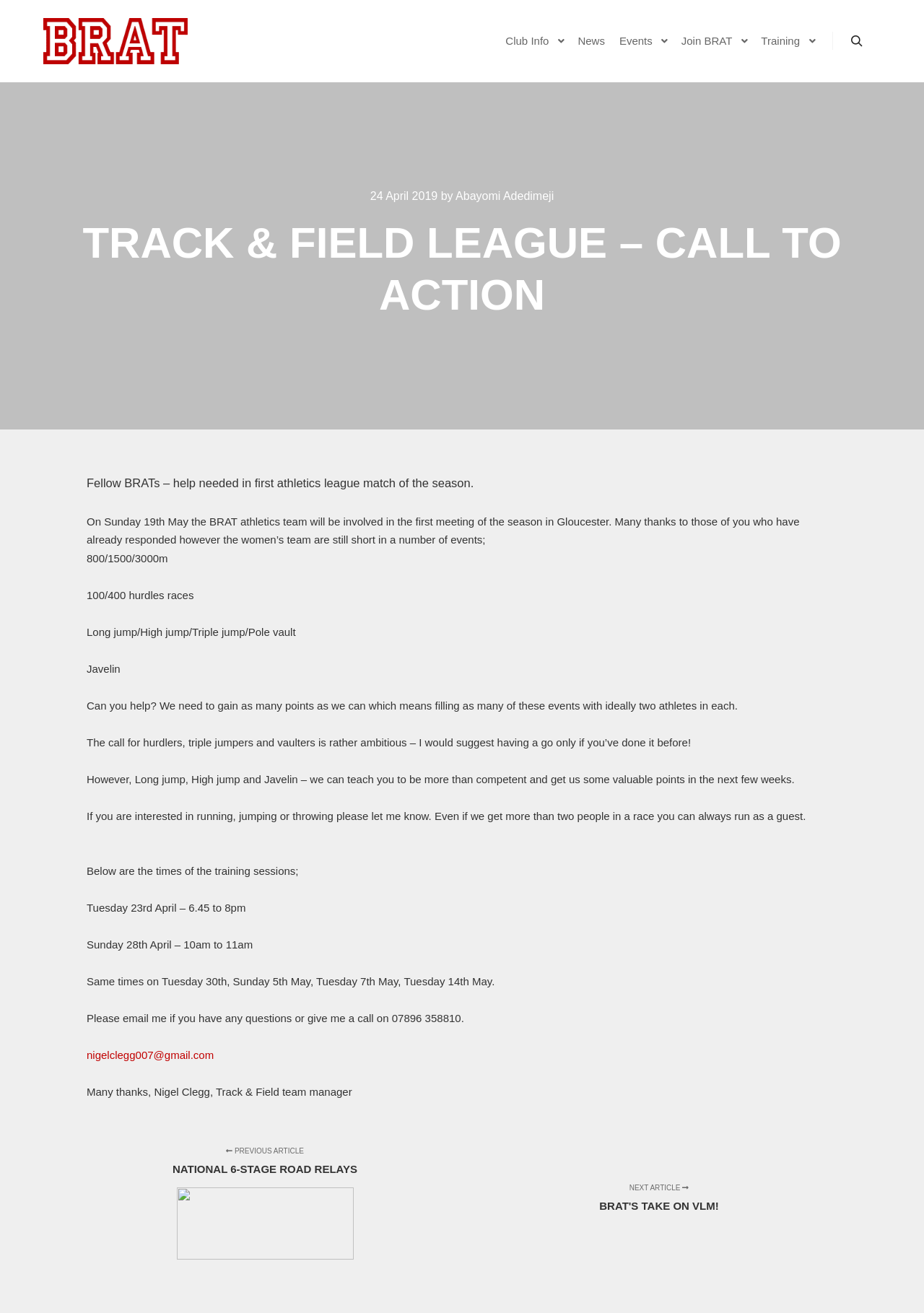Elaborate on the webpage's design and content in a detailed caption.

The webpage is about the Track & Field League and a call to action from the BRAT Club. At the top, there is a navigation menu with links to "BRAT Club", "Club Info", "News", "Events", "Join BRAT", and "Training", separated by icons. On the right side of the navigation menu, there is a search button.

Below the navigation menu, there is a heading "TRACK & FIELD LEAGUE – CALL TO ACTION" in a large font size. Underneath the heading, there is a call to action message from the BRAT athletics team, asking for help in the first athletics league match of the season. The message is divided into several paragraphs, explaining the need for athletes to participate in various events such as 800/1500/3000m, 100/400 hurdles races, Long jump/High jump/Triple jump/Pole vault, and Javelin.

The message also provides information about training sessions, including the dates and times of the sessions. Additionally, there is a contact email and phone number for anyone with questions or interested in participating.

At the bottom of the page, there are two links to previous and next articles, "NATIONAL 6-STAGE ROAD RELAYS" and "BRAT'S TAKE ON VLM!", respectively.